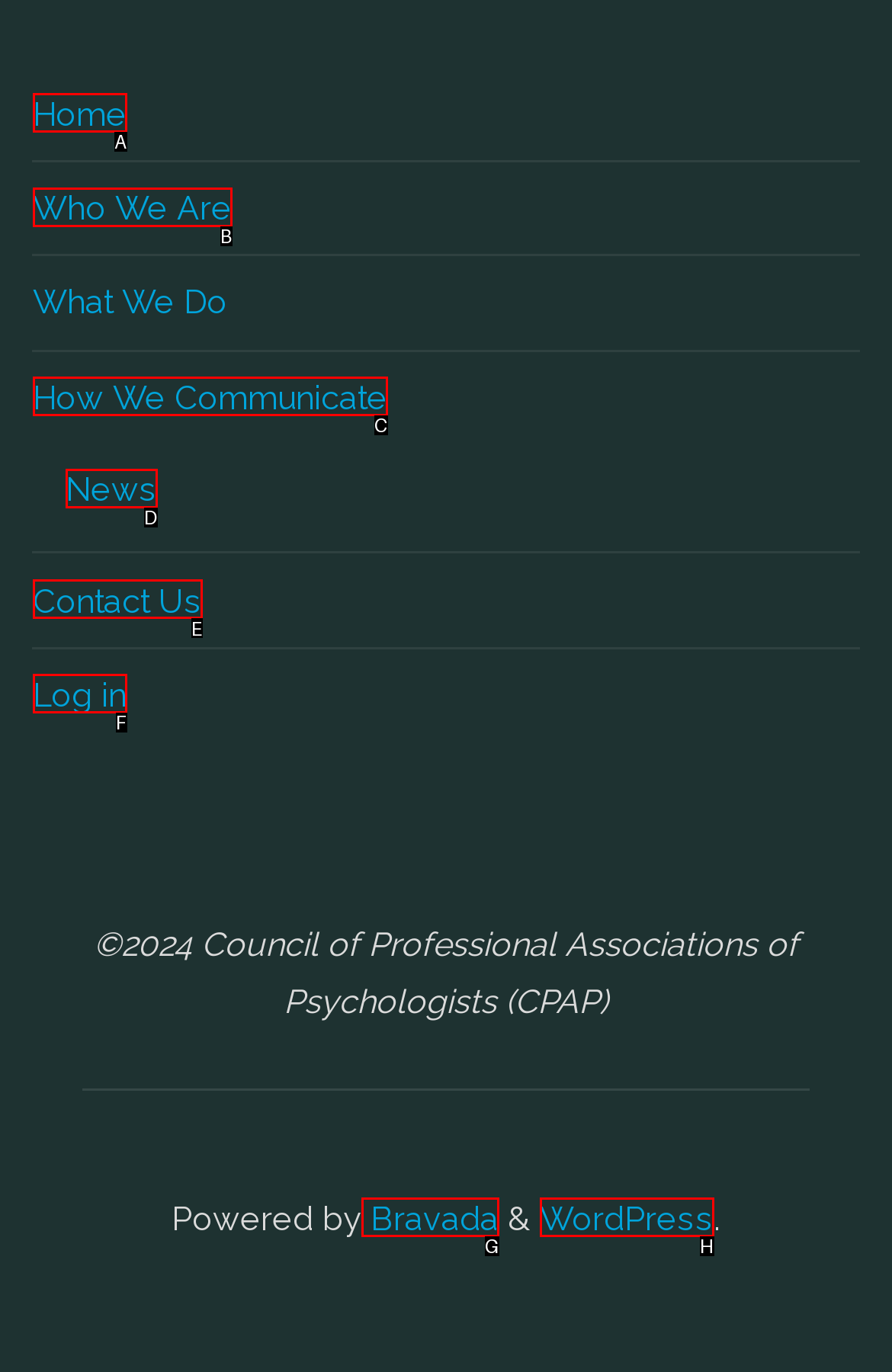Identify the letter of the option that should be selected to accomplish the following task: learn about who we are. Provide the letter directly.

B